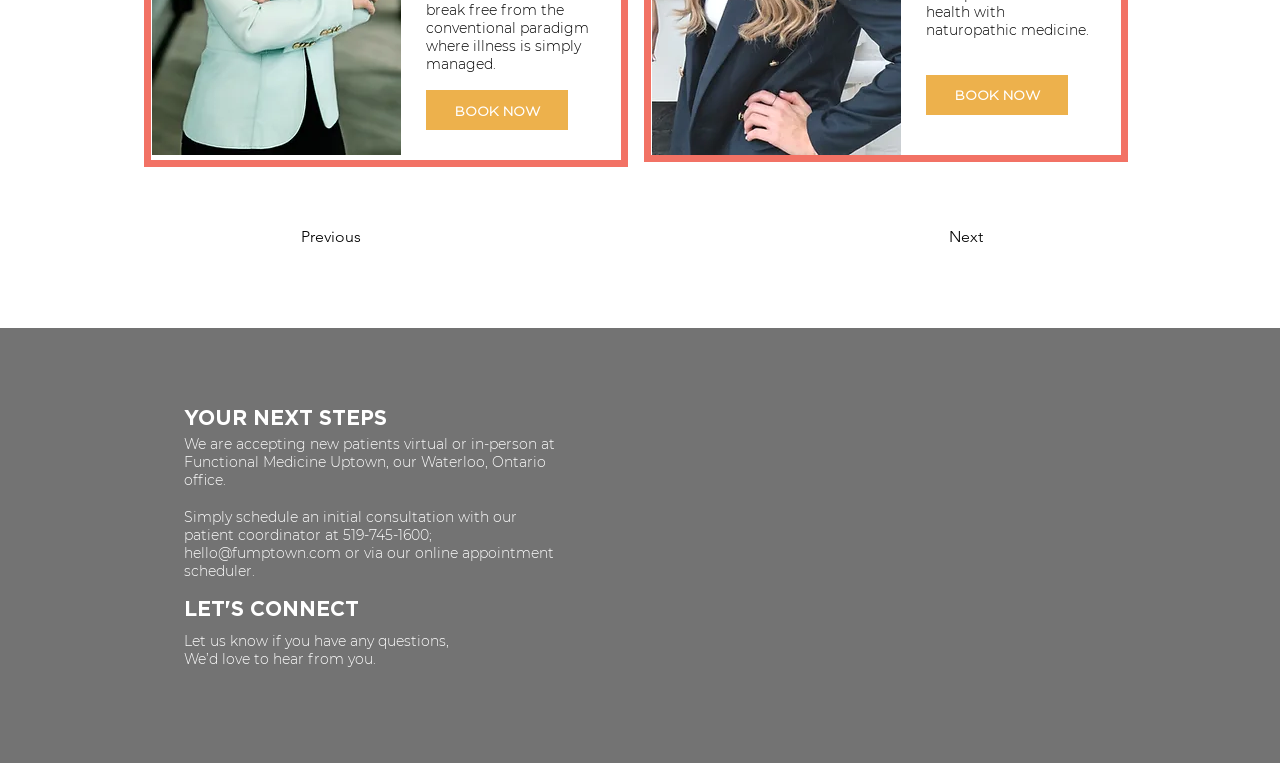What is the email address to contact for questions?
Please answer the question with as much detail and depth as you can.

I found the email address in the link element that says 'hello@fumptown.com', which is located below the static text element that says 'Let us know if you have any questions, '